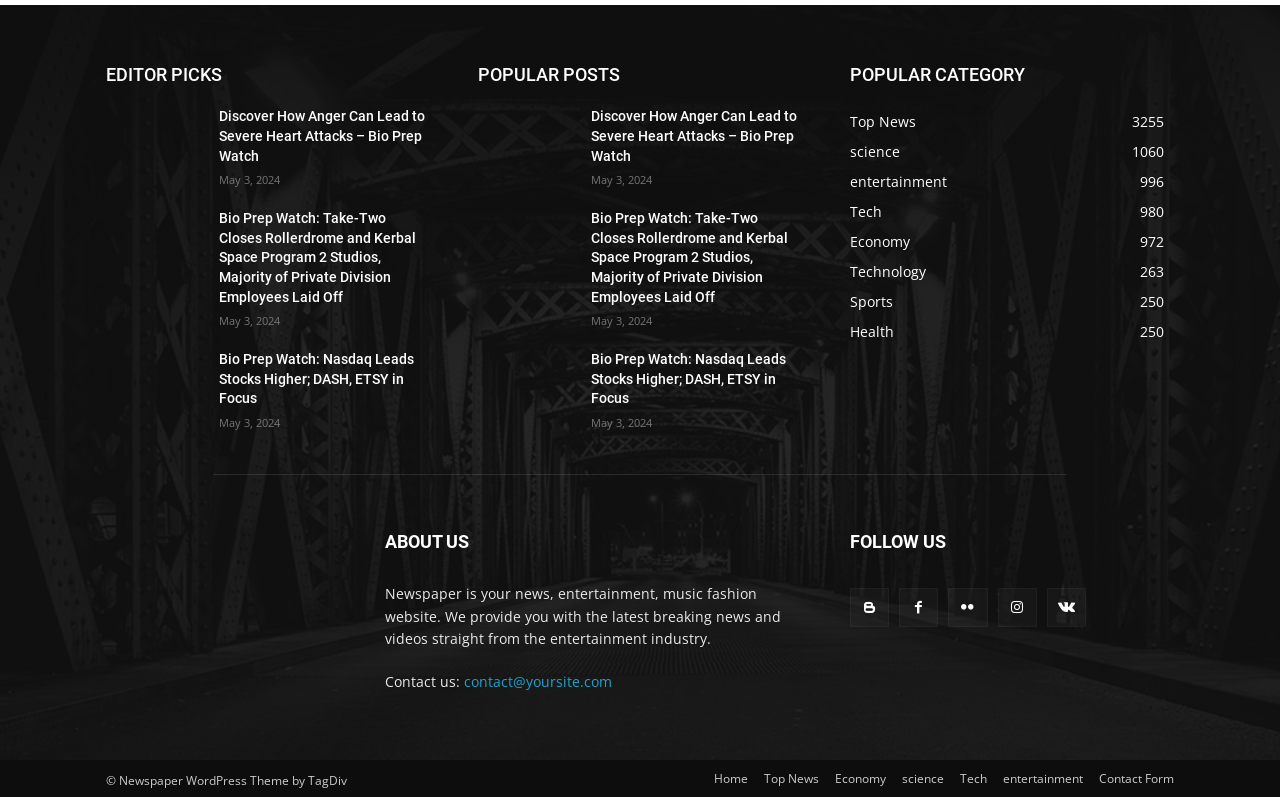Using the provided element description: "Flickr", identify the bounding box coordinates. The coordinates should be four floats between 0 and 1 in the order [left, top, right, bottom].

[0.741, 0.735, 0.772, 0.784]